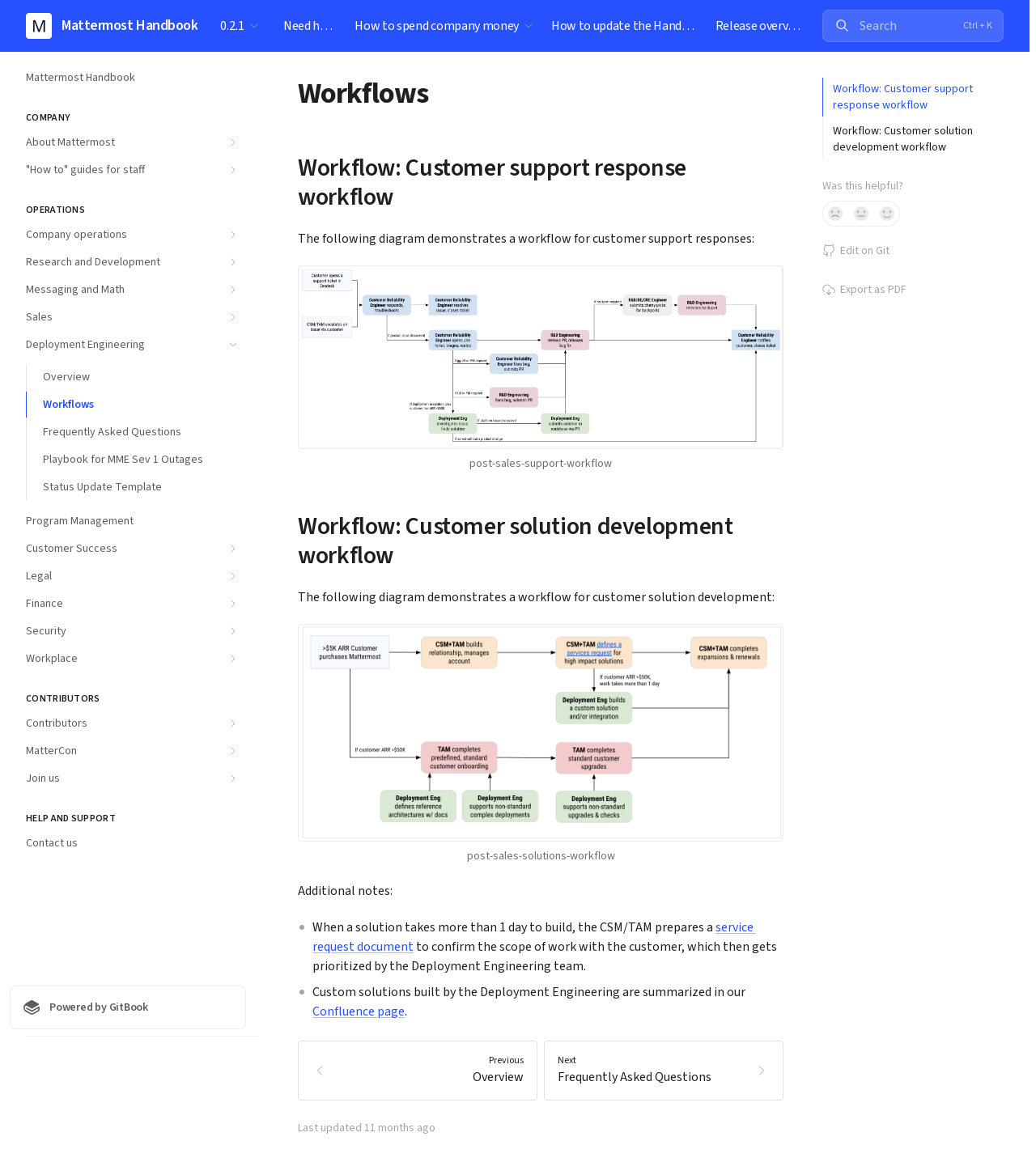Describe in detail what you see on the webpage.

The webpage is titled "Workflows | 0.2.1 | Mattermost Handbook" and has a logo of Mattermost Handbook at the top left corner. Below the logo, there is a heading "Mattermost Handbook" and a version number "0.2.1" with a dropdown menu icon. To the right of the version number, there are links to "Need help?" and "How to spend company money" with a dropdown menu icon. Further to the right, there are links to "How to update the Handbook" and "Release overview".

Below these links, there is a search button with a magnifying glass icon and a shortcut key "Ctrl + K". On the top right corner, there is a complementary section with a link to "Mattermost Handbook" and a heading "COMPANY". Below this heading, there are links to various company departments such as "About Mattermost", "Operations", "Research and Development", and others.

On the left side of the page, there is a navigation menu with links to "Overview", "Workflows", "Frequently Asked Questions", and other topics. Below the navigation menu, there are sections for "CONTRIBUTORS", "HELP AND SUPPORT", and "Powered by GitBook".

The main content of the page is divided into two sections. The first section has a heading "Workflows" and describes a workflow for customer support responses with a diagram. The second section has a heading "Workflow: Customer solution development workflow" and describes a workflow for customer solution development with another diagram. Both sections have links to "Direct link to heading" and figcaptions with image descriptions.

At the bottom of the page, there are additional notes with a paragraph of text and a link to a "service request document".